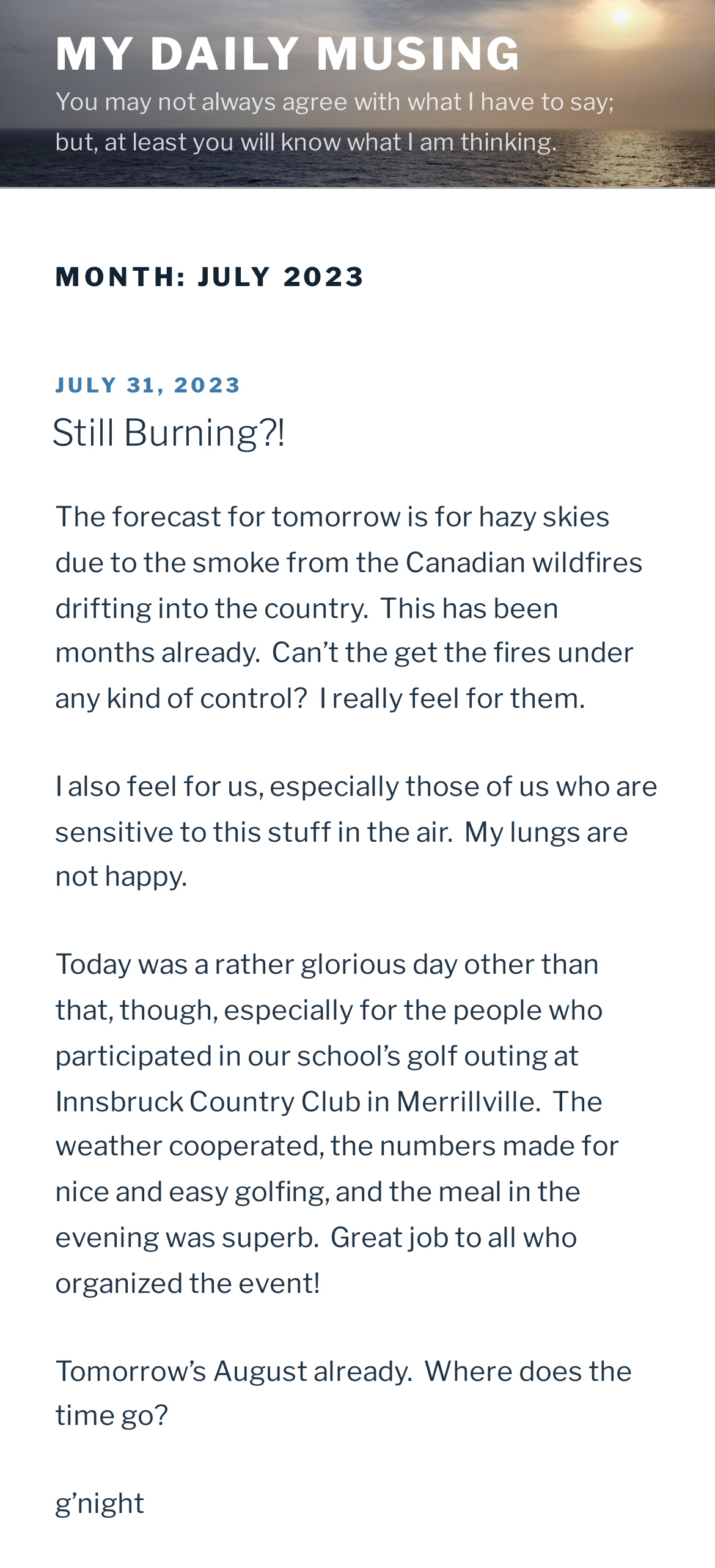Identify the bounding box of the HTML element described here: "more". Provide the coordinates as four float numbers between 0 and 1: [left, top, right, bottom].

None